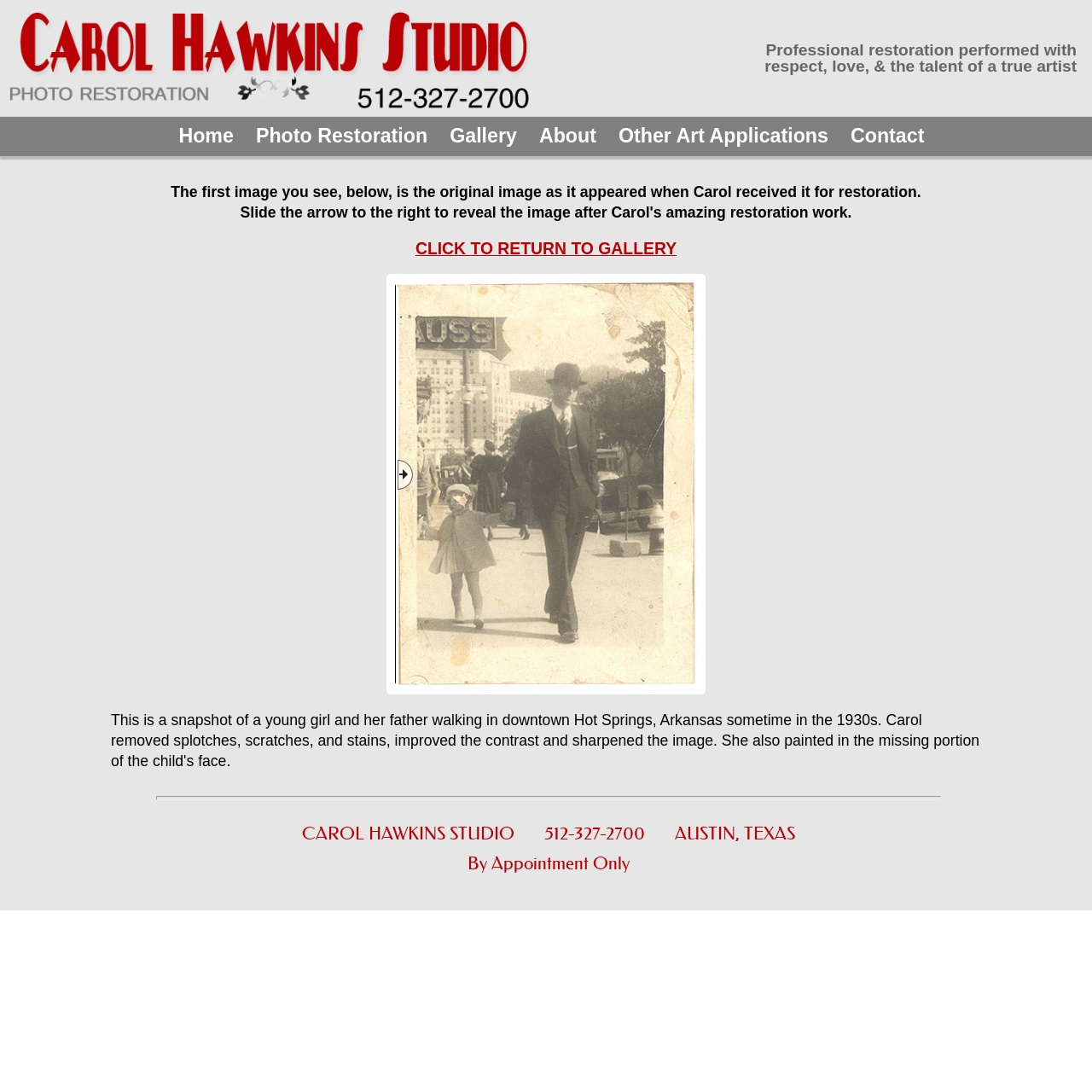Using floating point numbers between 0 and 1, provide the bounding box coordinates in the format (top-left x, top-left y, bottom-right x, bottom-right y). Locate the UI element described here: Photo Restoration

[0.234, 0.114, 0.392, 0.135]